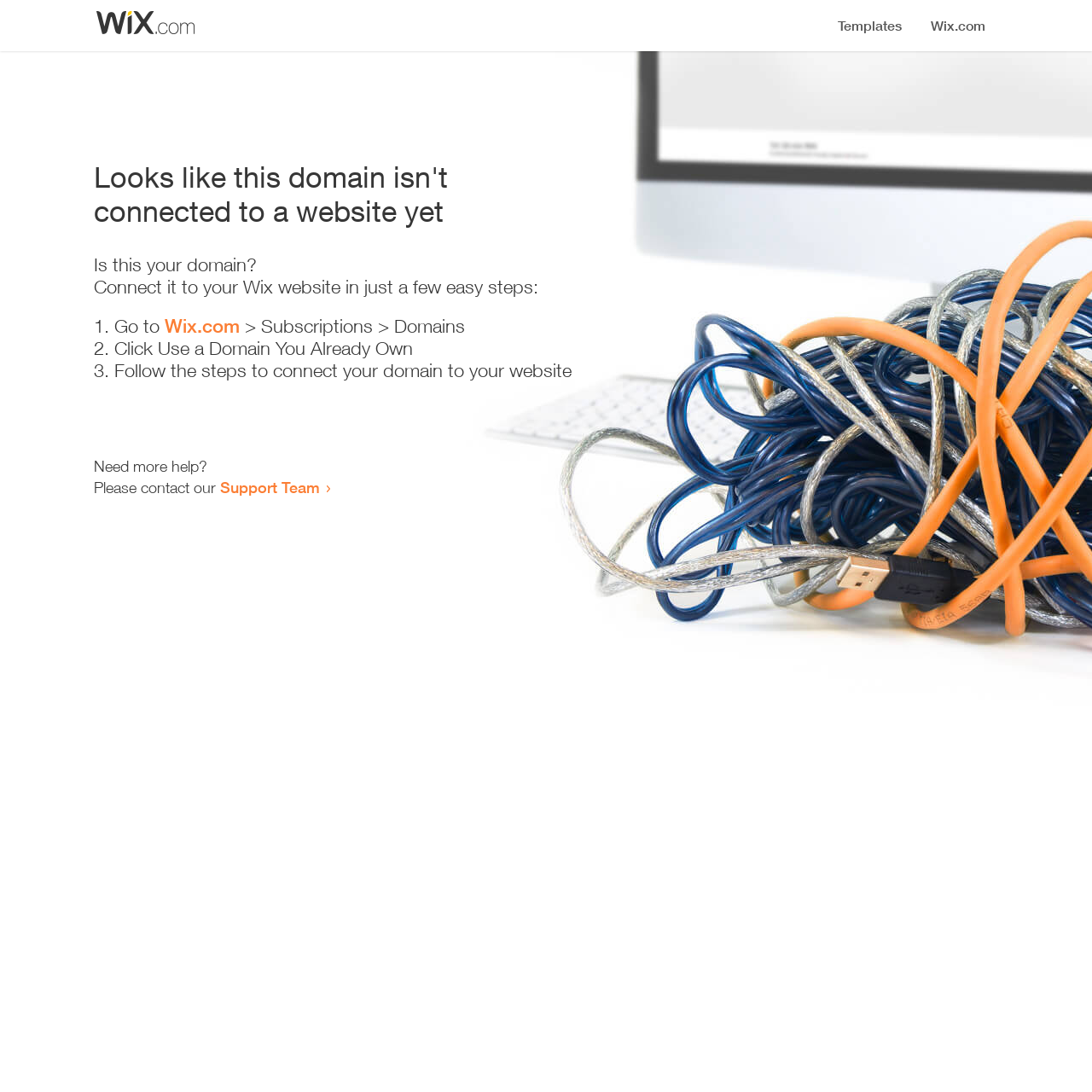Locate the bounding box of the UI element based on this description: "People". Provide four float numbers between 0 and 1 as [left, top, right, bottom].

None